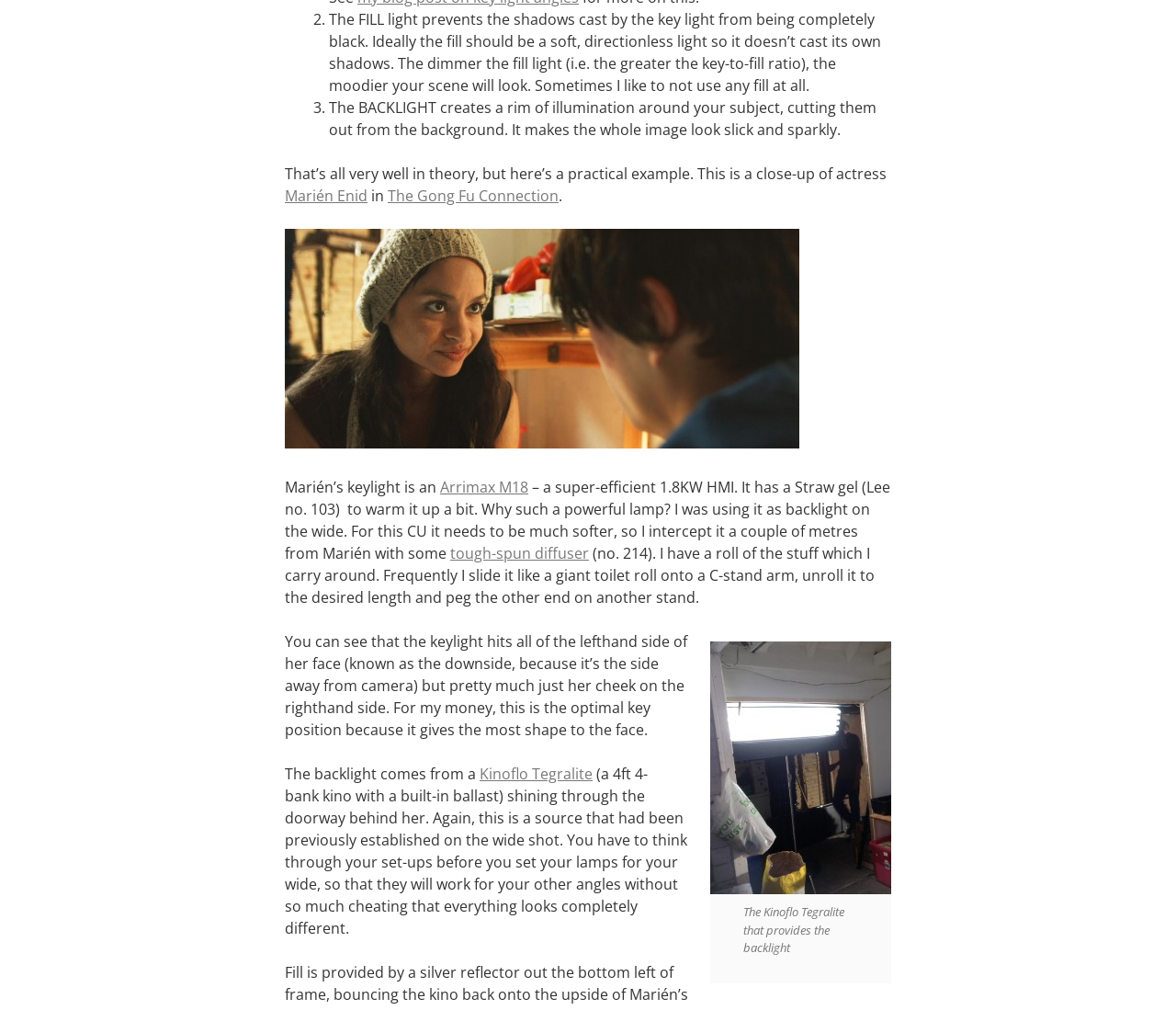Identify the bounding box of the UI component described as: "alt="Marien2"".

[0.242, 0.428, 0.68, 0.448]